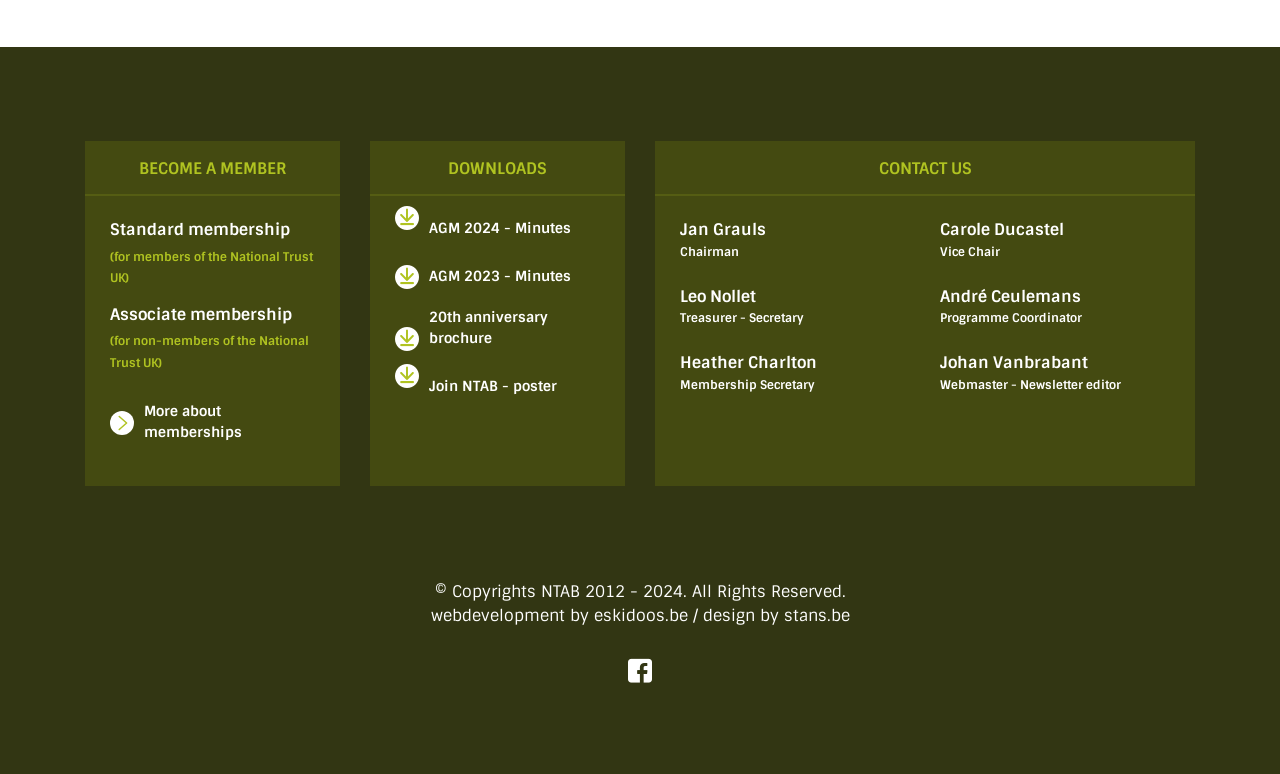Please provide a detailed answer to the question below based on the screenshot: 
Who is the Chairman of NTAB?

This answer can be obtained by looking at the 'CONTACT US' section where there is a heading 'Jan Grauls' with a description 'Chairman'.